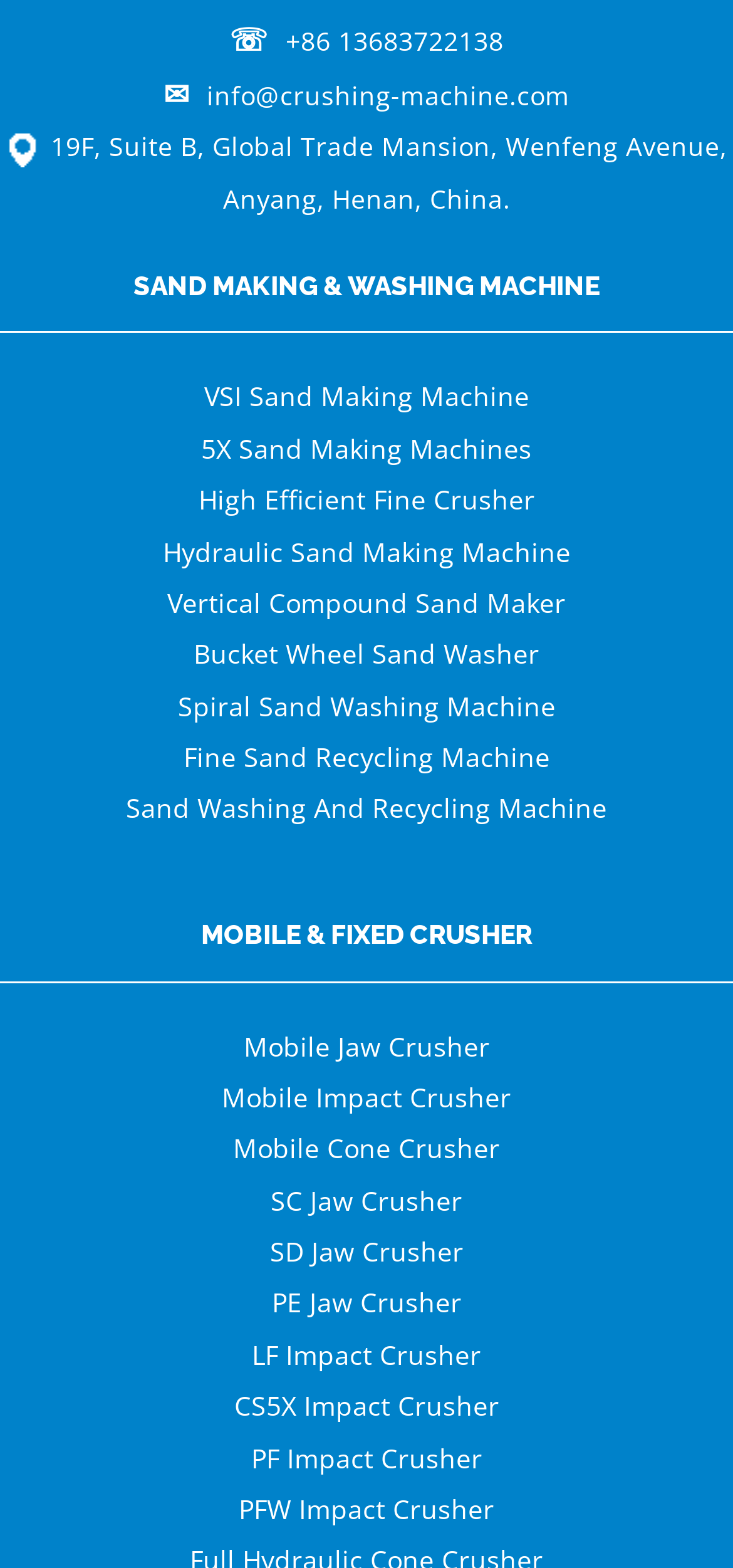Identify the bounding box coordinates for the element that needs to be clicked to fulfill this instruction: "Send an email". Provide the coordinates in the format of four float numbers between 0 and 1: [left, top, right, bottom].

[0.223, 0.049, 0.777, 0.072]